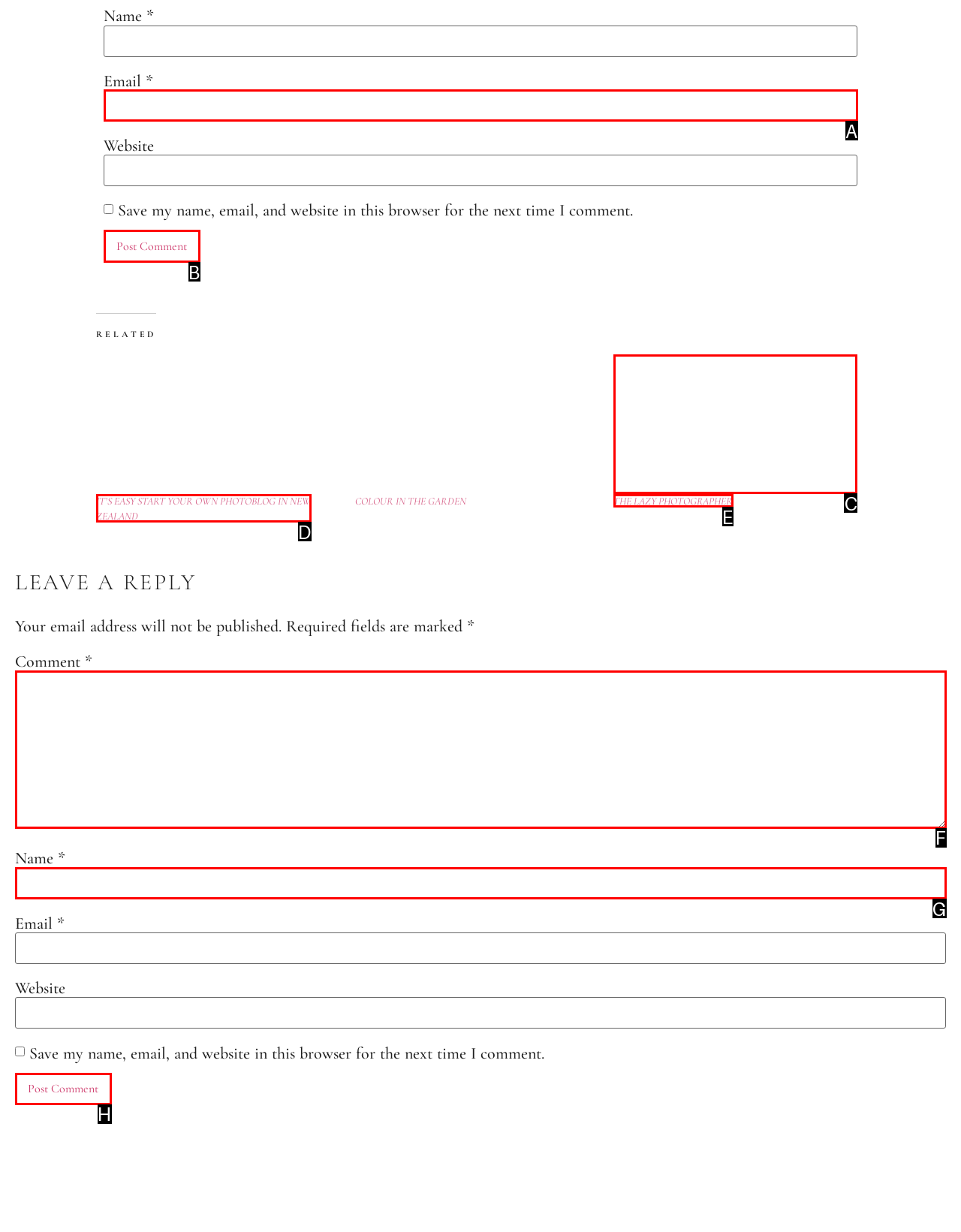Identify the correct UI element to click for this instruction: Click the Post Comment button
Respond with the appropriate option's letter from the provided choices directly.

B